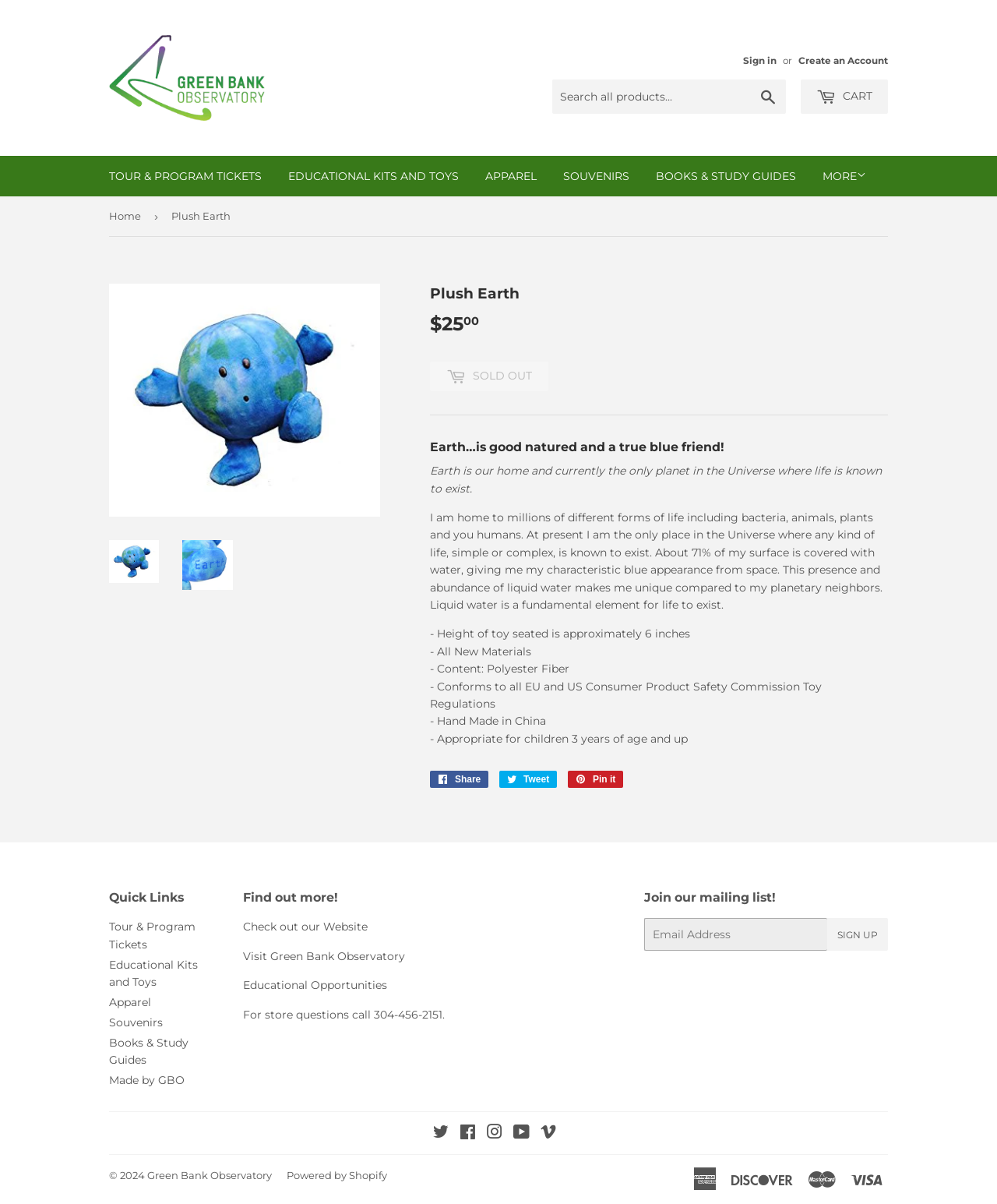Specify the bounding box coordinates of the area to click in order to follow the given instruction: "View Plush Earth details."

[0.109, 0.448, 0.16, 0.484]